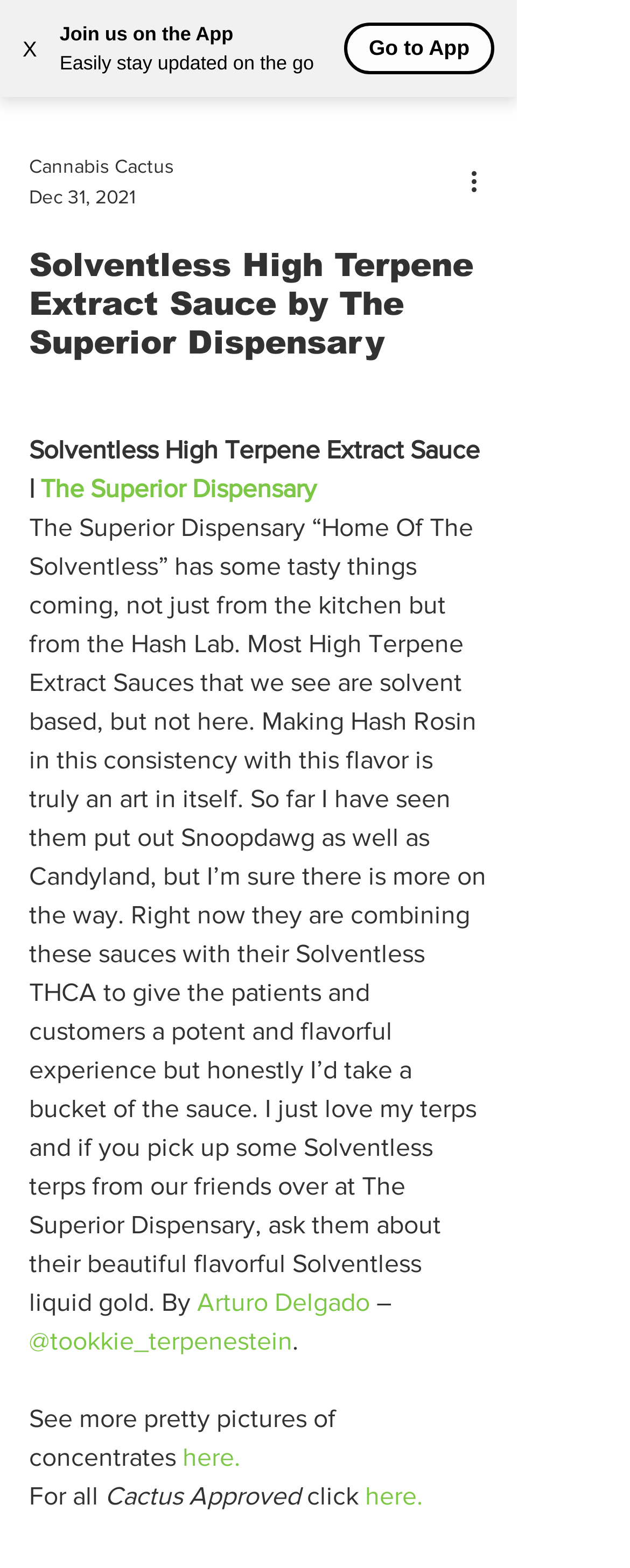Use the information in the screenshot to answer the question comprehensively: What is the type of extract mentioned on the webpage?

I found the answer by looking at the text 'Solventless High Terpene Extract Sauce' which is a heading on the webpage, indicating that the type of extract mentioned is Solventless High Terpene Extract Sauce.